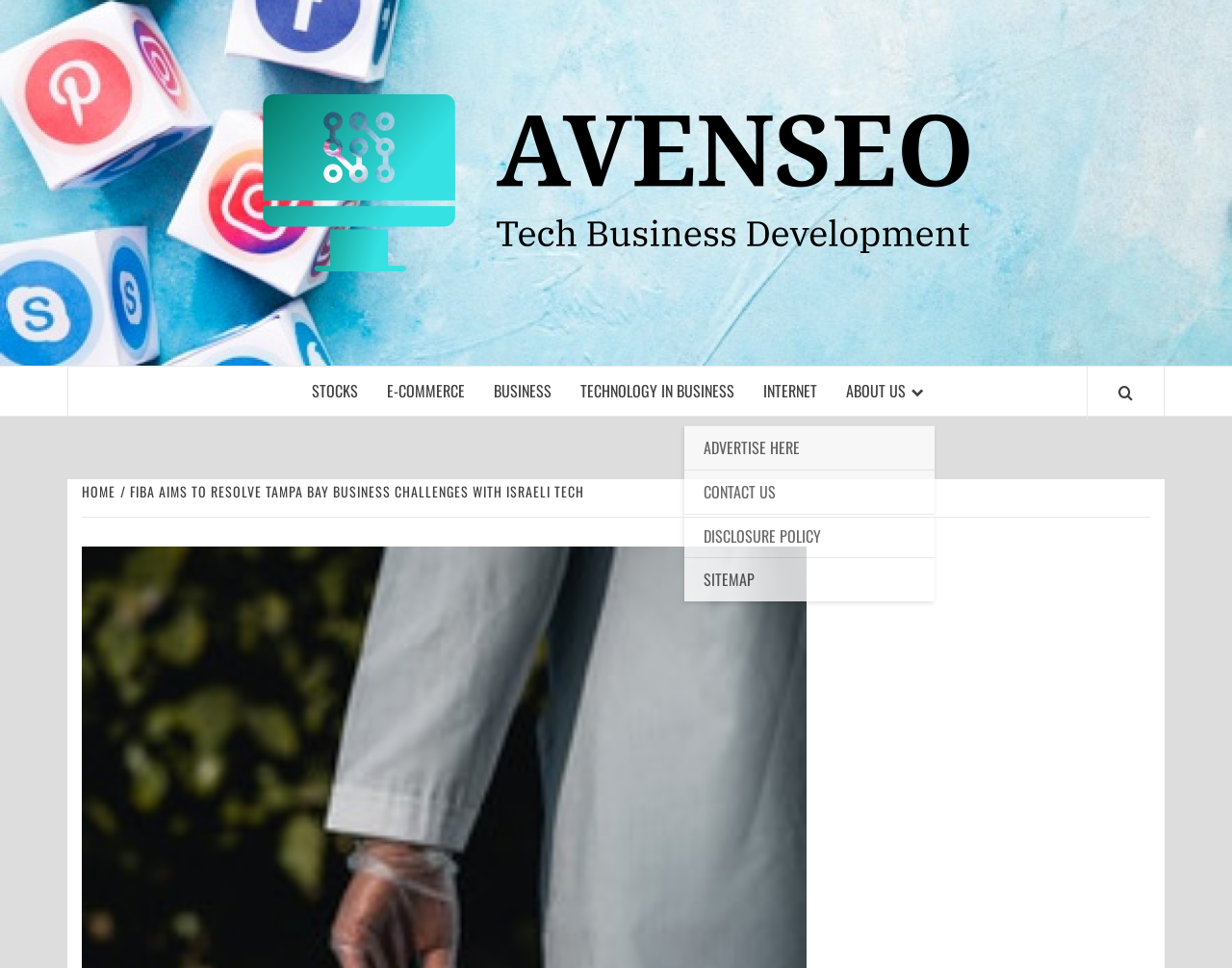Determine the bounding box coordinates of the clickable element to complete this instruction: "Go to STOCKS page". Provide the coordinates in the format of four float numbers between 0 and 1, [left, top, right, bottom].

[0.241, 0.379, 0.302, 0.429]